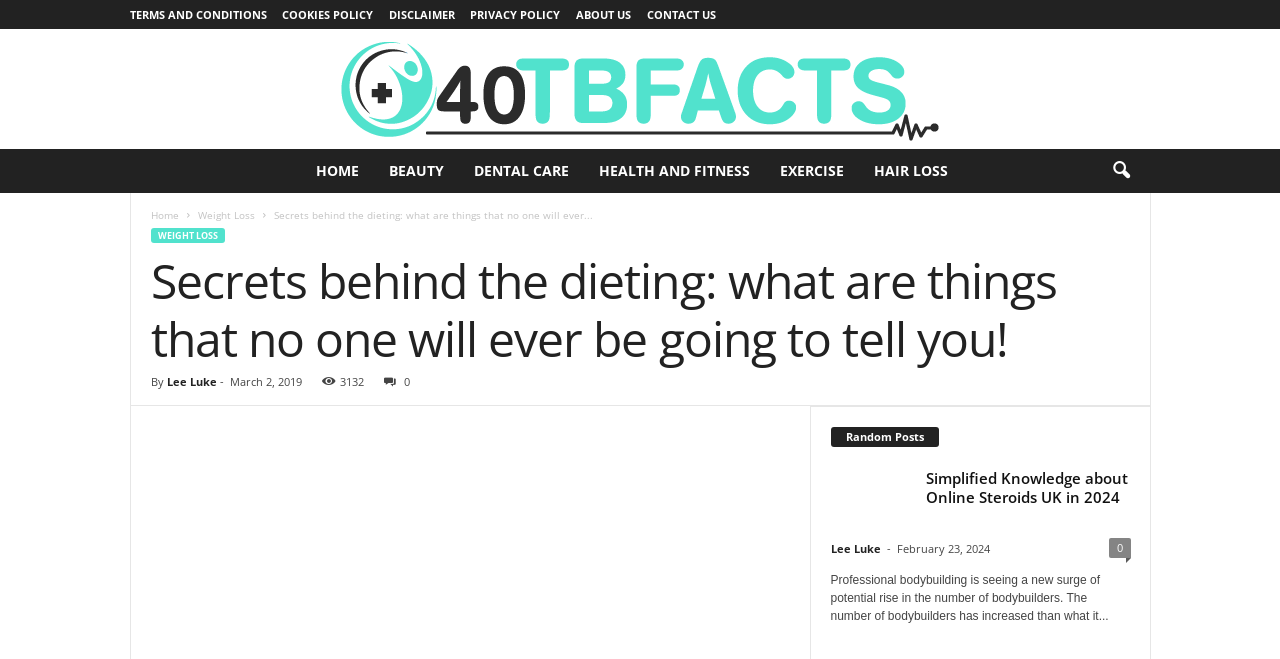Offer a comprehensive description of the webpage’s content and structure.

The webpage appears to be a blog or article page focused on dieting and health-related topics. At the top, there is a navigation menu with links to "TERMS AND CONDITIONS", "COOKIES POLICY", "DISCLAIMER", "PRIVACY POLICY", "ABOUT US", and "CONTACT US". Below this, there is a prominent link to "40tbfacts Your Daily dose of well-being".

The main content area is divided into two sections. On the left, there is a sidebar with links to various categories, including "HOME", "BEAUTY", "DENTAL CARE", "HEALTH AND FITNESS", "EXERCISE", and "HAIR LOSS". There is also a search icon button at the bottom of this section.

On the right, the main article is titled "Secrets behind the dieting: what are things that no one will ever be going to tell you!" and is attributed to an author named "Lee Luke". The article has a publication date of "March 2, 2019" and has 3132 views. There are also social media sharing links below the article title.

Below the main article, there is a section titled "Random Posts" with a list of related articles. The first article is titled "Simplified Knowledge about Online Steroids UK in 2024" and has a publication date of "February 23, 2024". There is also an image associated with this article. The article summary is provided, and there are social media sharing links below it.

Overall, the webpage appears to be a health and wellness blog with a focus on dieting and fitness, with a mix of informative articles and related links.